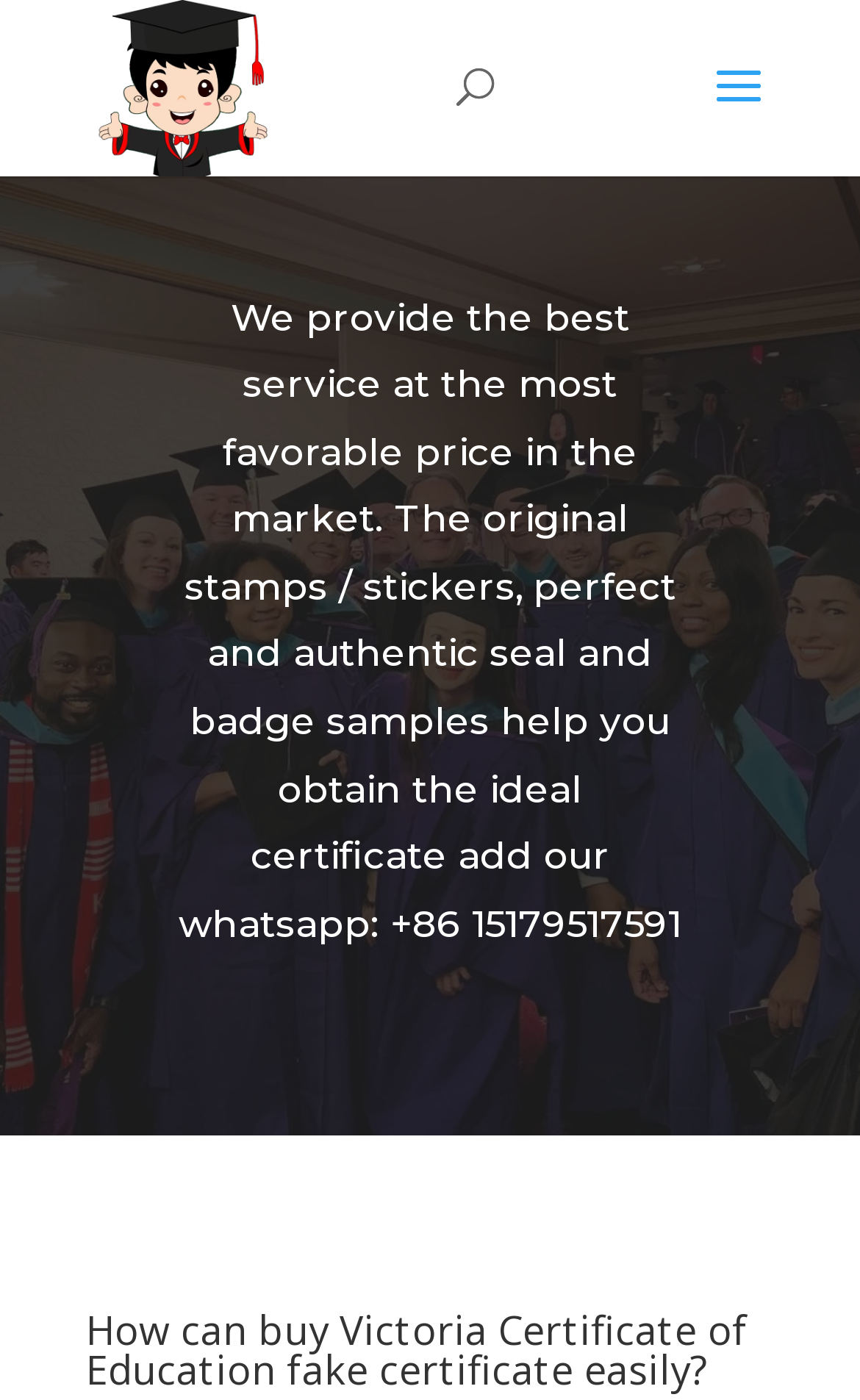Extract the primary heading text from the webpage.

How can buy Victoria Certificate of Education fake certificate easily?